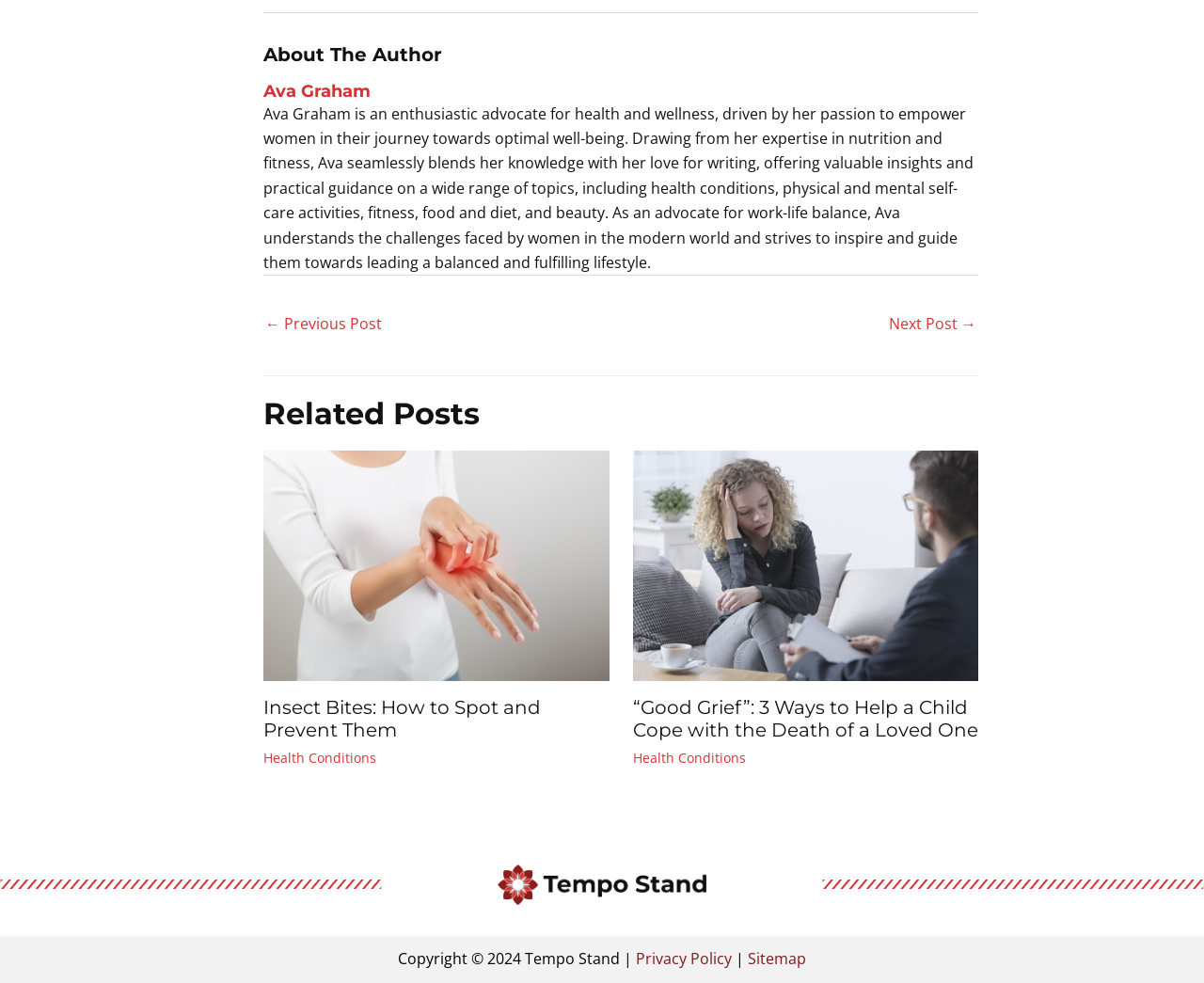Please indicate the bounding box coordinates of the element's region to be clicked to achieve the instruction: "View related post about insect bites". Provide the coordinates as four float numbers between 0 and 1, i.e., [left, top, right, bottom].

[0.219, 0.563, 0.506, 0.584]